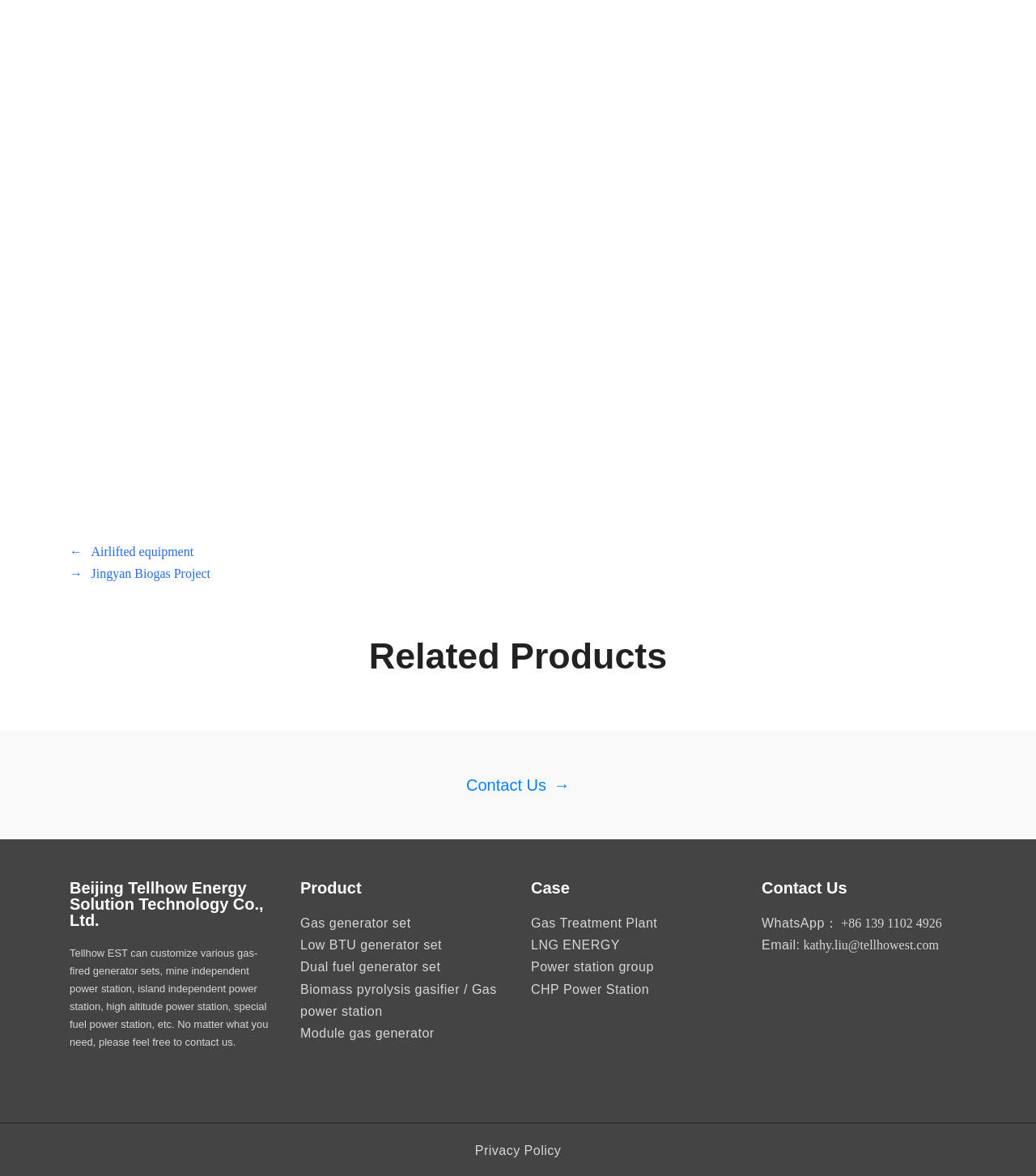Please find and report the bounding box coordinates of the element to click in order to perform the following action: "Learn about Gas generator set". The coordinates should be expressed as four float numbers between 0 and 1, in the format [left, top, right, bottom].

[0.29, 0.779, 0.397, 0.791]